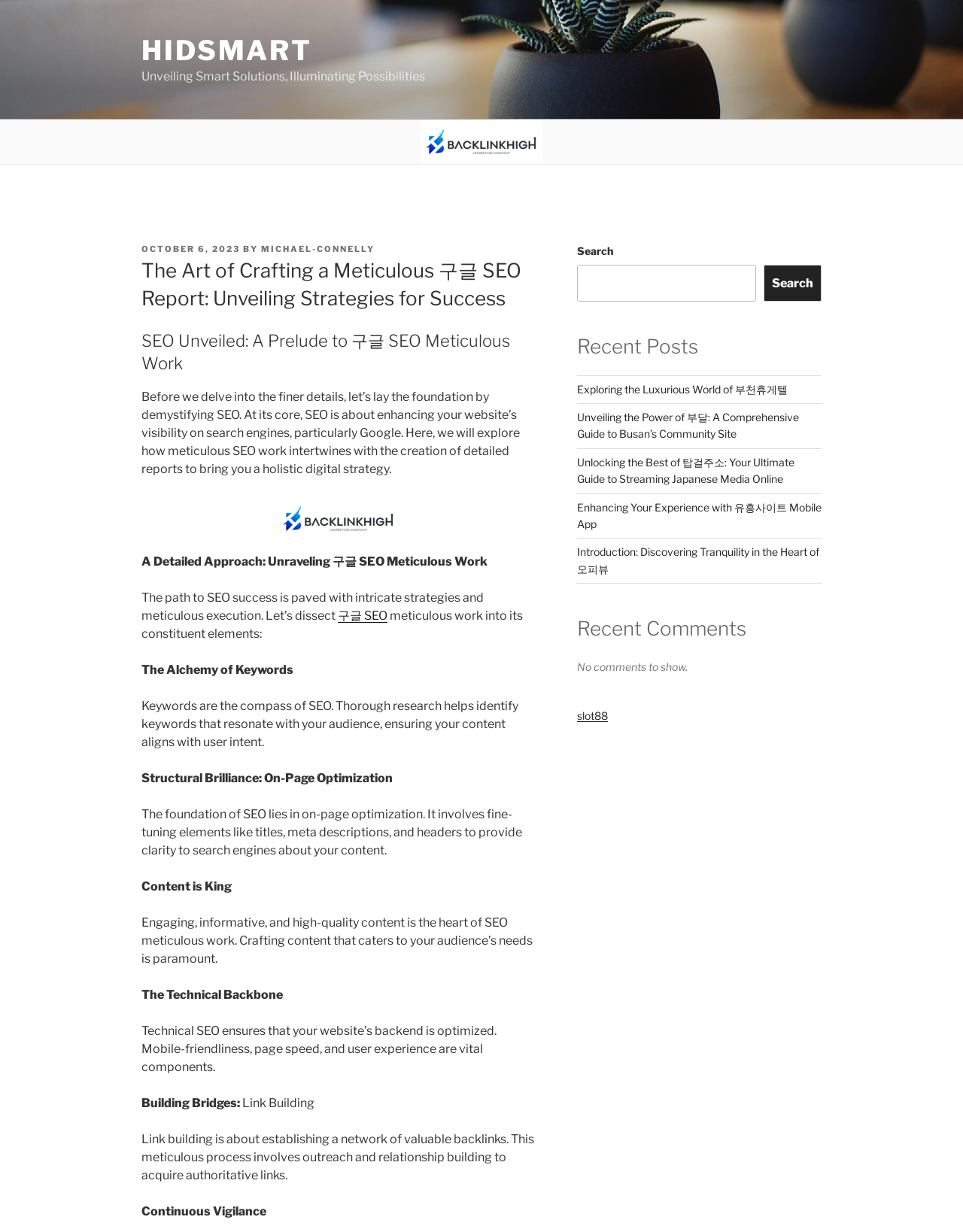Determine the bounding box coordinates for the clickable element to execute this instruction: "Click on the '구글 SEO' link". Provide the coordinates as four float numbers between 0 and 1, i.e., [left, top, right, bottom].

[0.351, 0.494, 0.402, 0.505]